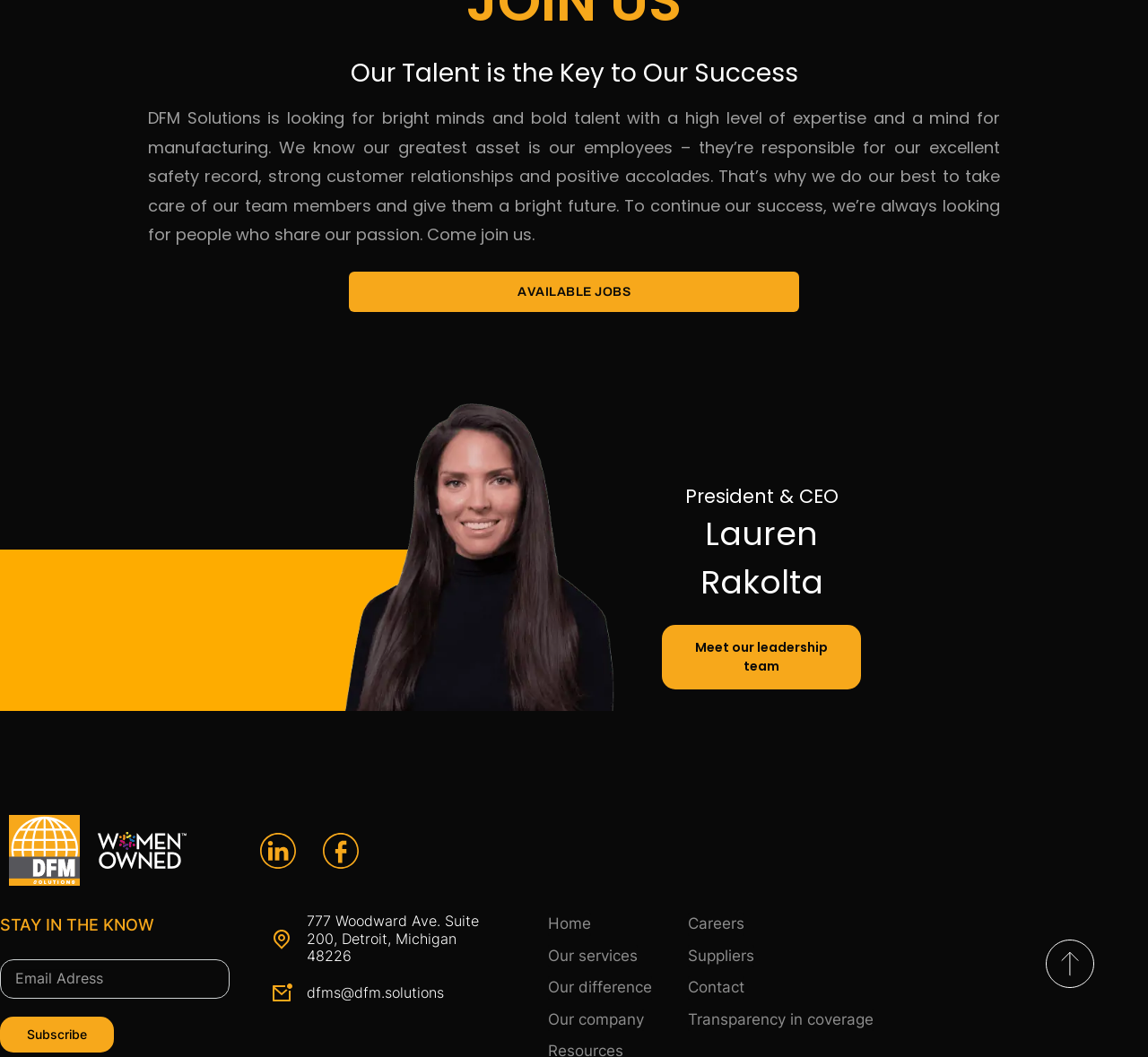Locate the UI element described by Meet our leadership team in the provided webpage screenshot. Return the bounding box coordinates in the format (top-left x, top-left y, bottom-right x, bottom-right y), ensuring all values are between 0 and 1.

[0.577, 0.591, 0.75, 0.652]